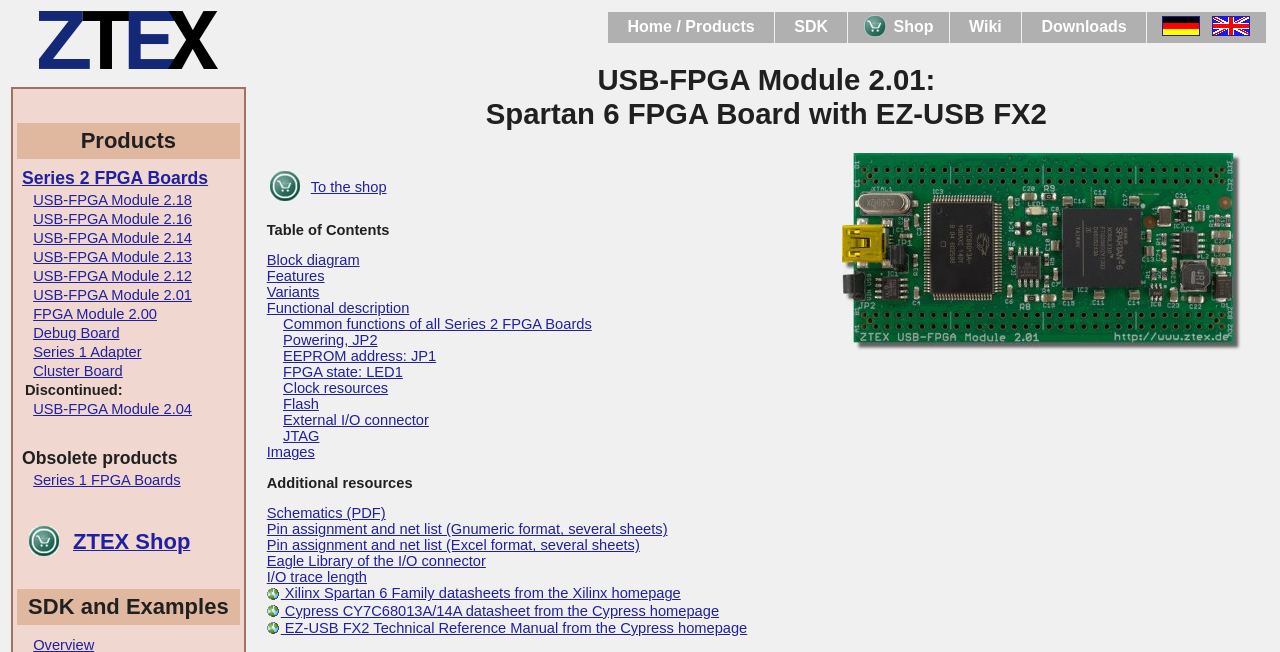Provide a brief response to the question below using one word or phrase:
What is the name of the company?

ZTEX